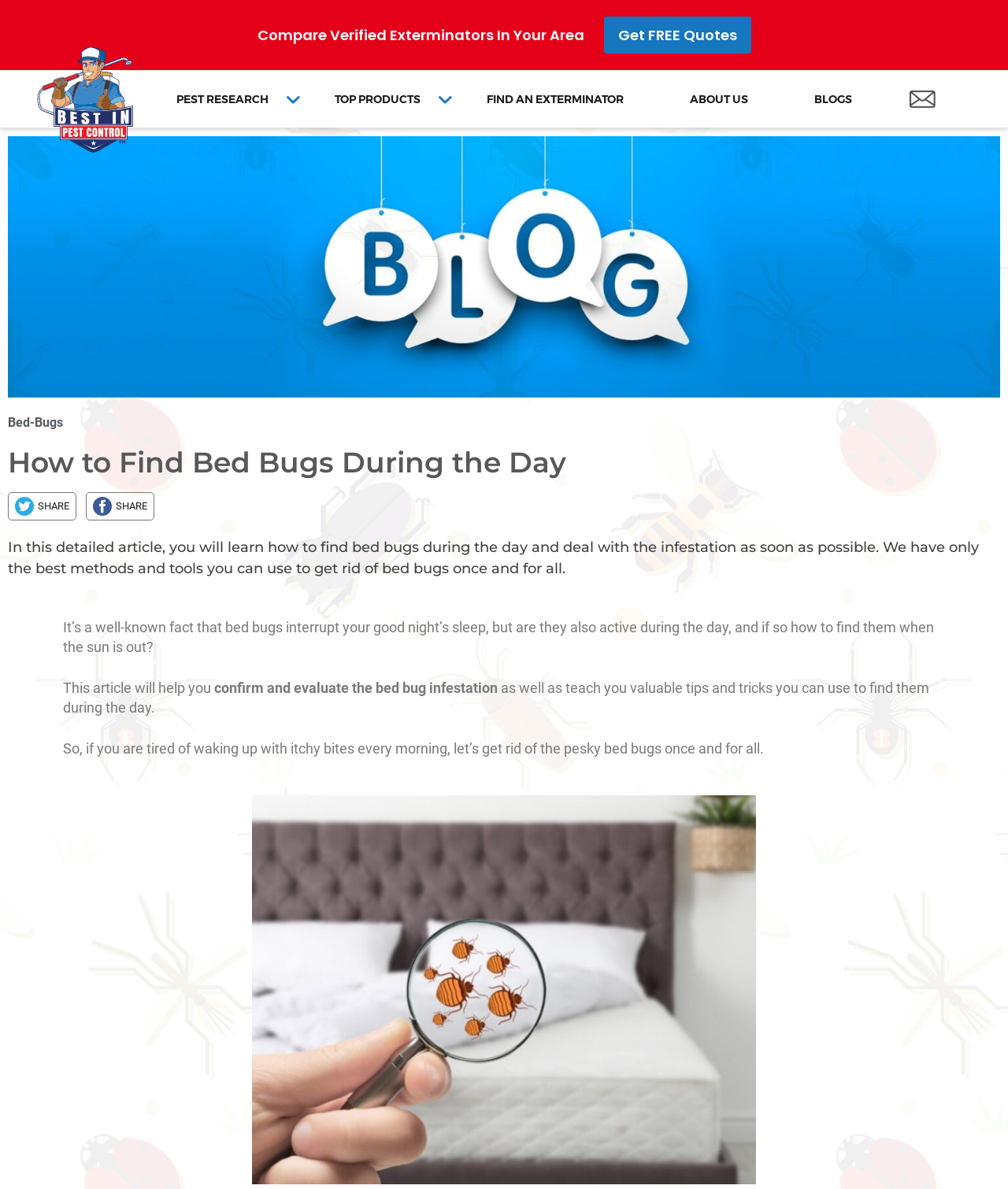Bounding box coordinates should be in the format (top-left x, top-left y, bottom-right x, bottom-right y) and all values should be floating point numbers between 0 and 1. Determine the bounding box coordinate for the UI element described as: Find an Exterminator

[0.483, 0.077, 0.619, 0.089]